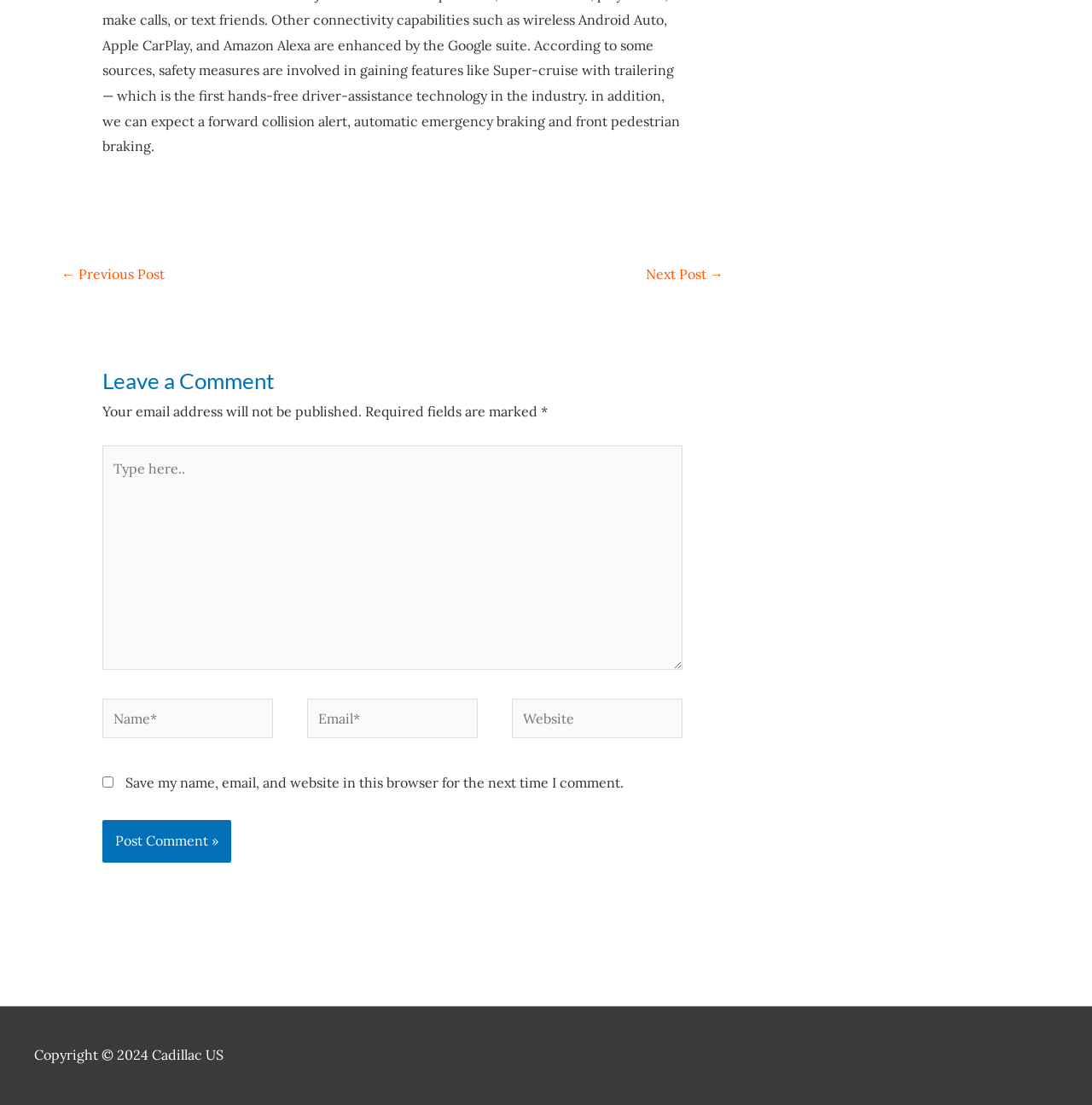What is the purpose of the checkbox?
Please answer the question with a detailed response using the information from the screenshot.

The checkbox is located below the comment form and is labeled 'Save my name, email, and website in this browser for the next time I comment.' This suggests that its purpose is to save the user's comment information for future use.